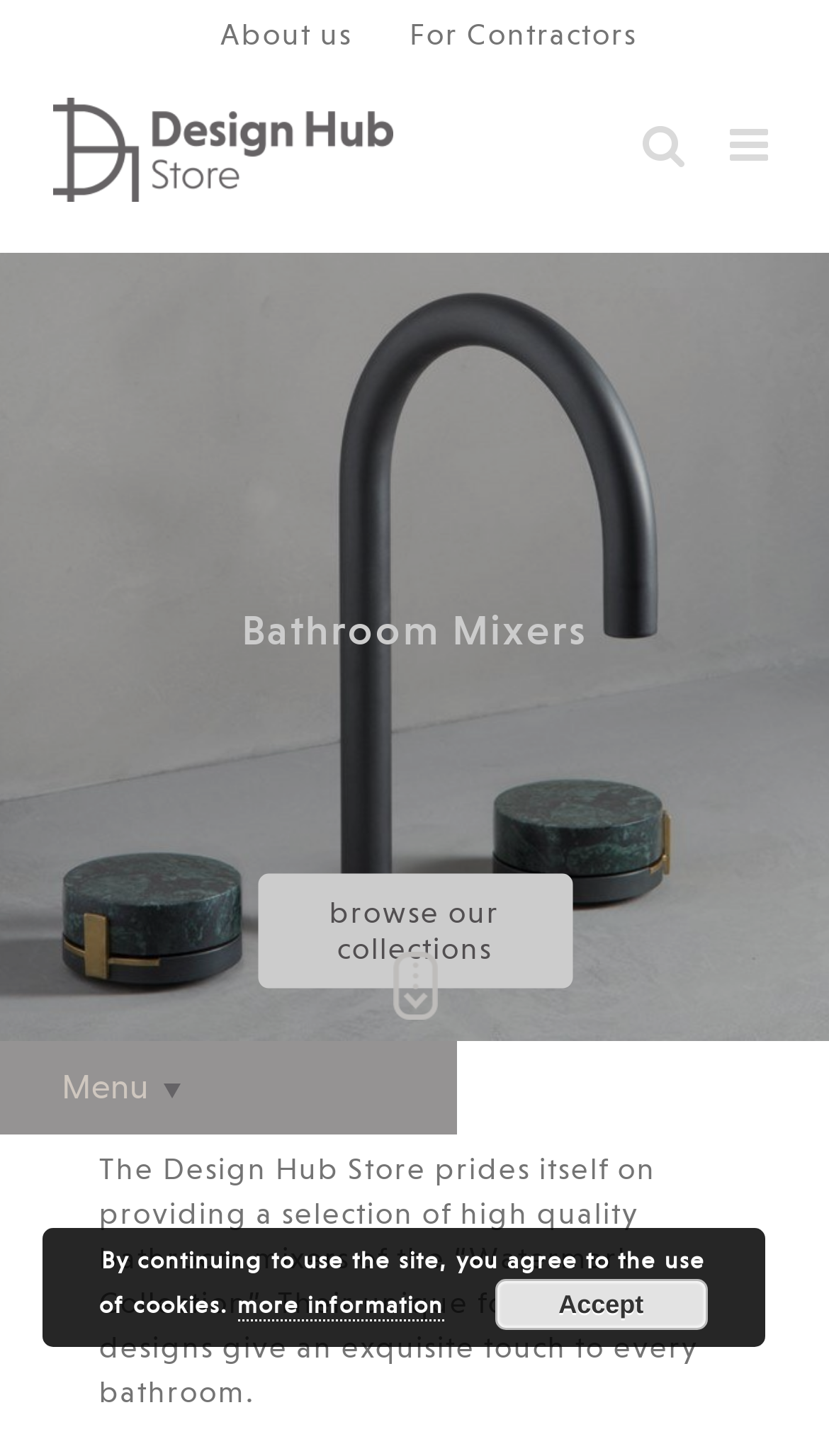Locate the bounding box coordinates of the element's region that should be clicked to carry out the following instruction: "Click on the 'About us' link". The coordinates need to be four float numbers between 0 and 1, i.e., [left, top, right, bottom].

[0.232, 0.01, 0.458, 0.039]